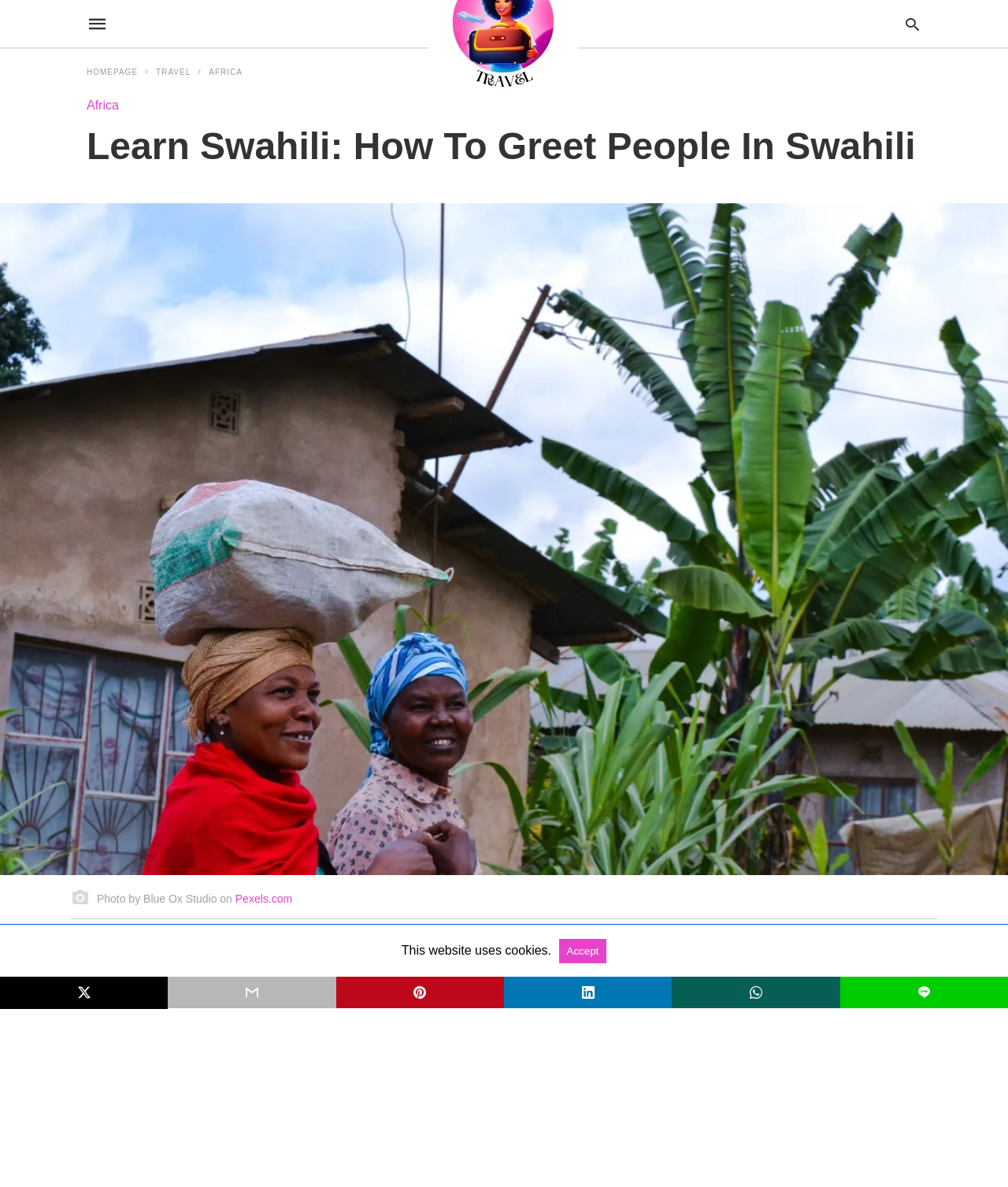Highlight the bounding box coordinates of the element you need to click to perform the following instruction: "Explore travel options."

[0.155, 0.057, 0.203, 0.064]